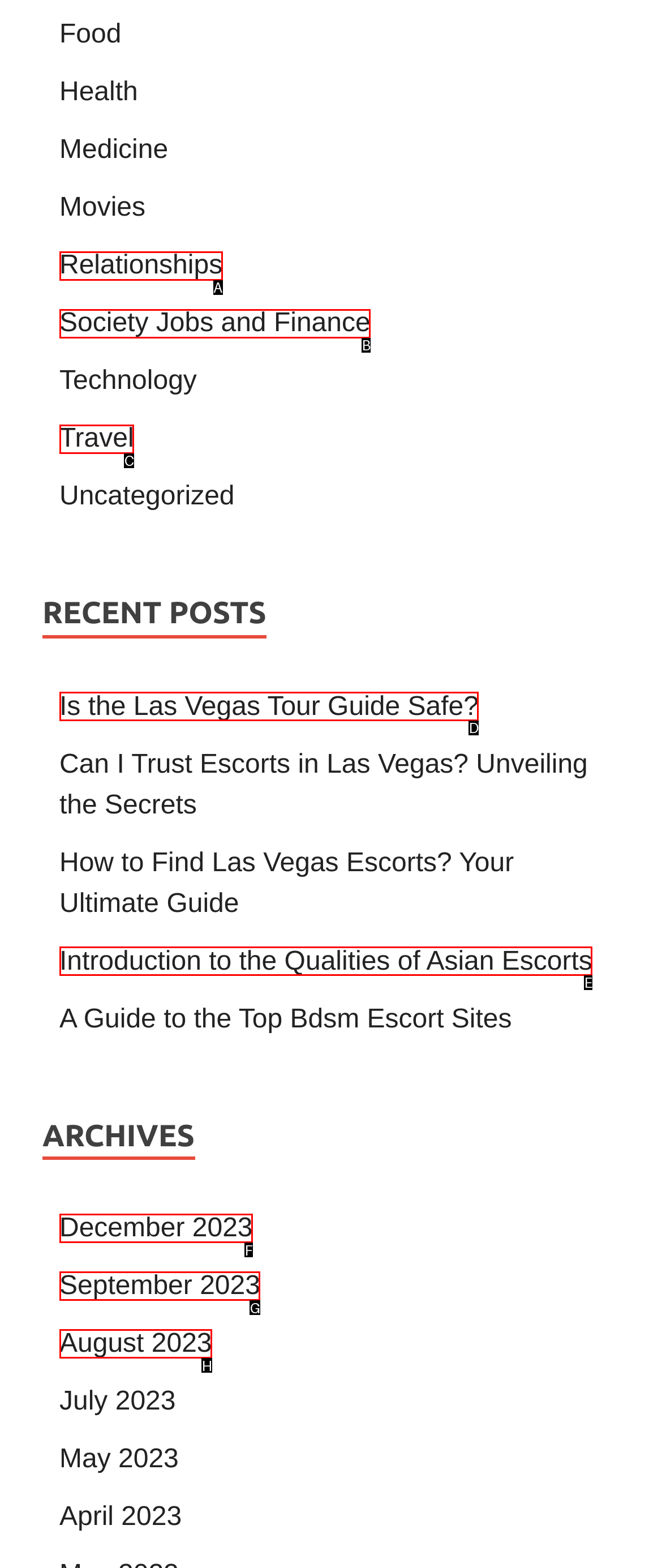Which lettered UI element aligns with this description: August 2023
Provide your answer using the letter from the available choices.

H